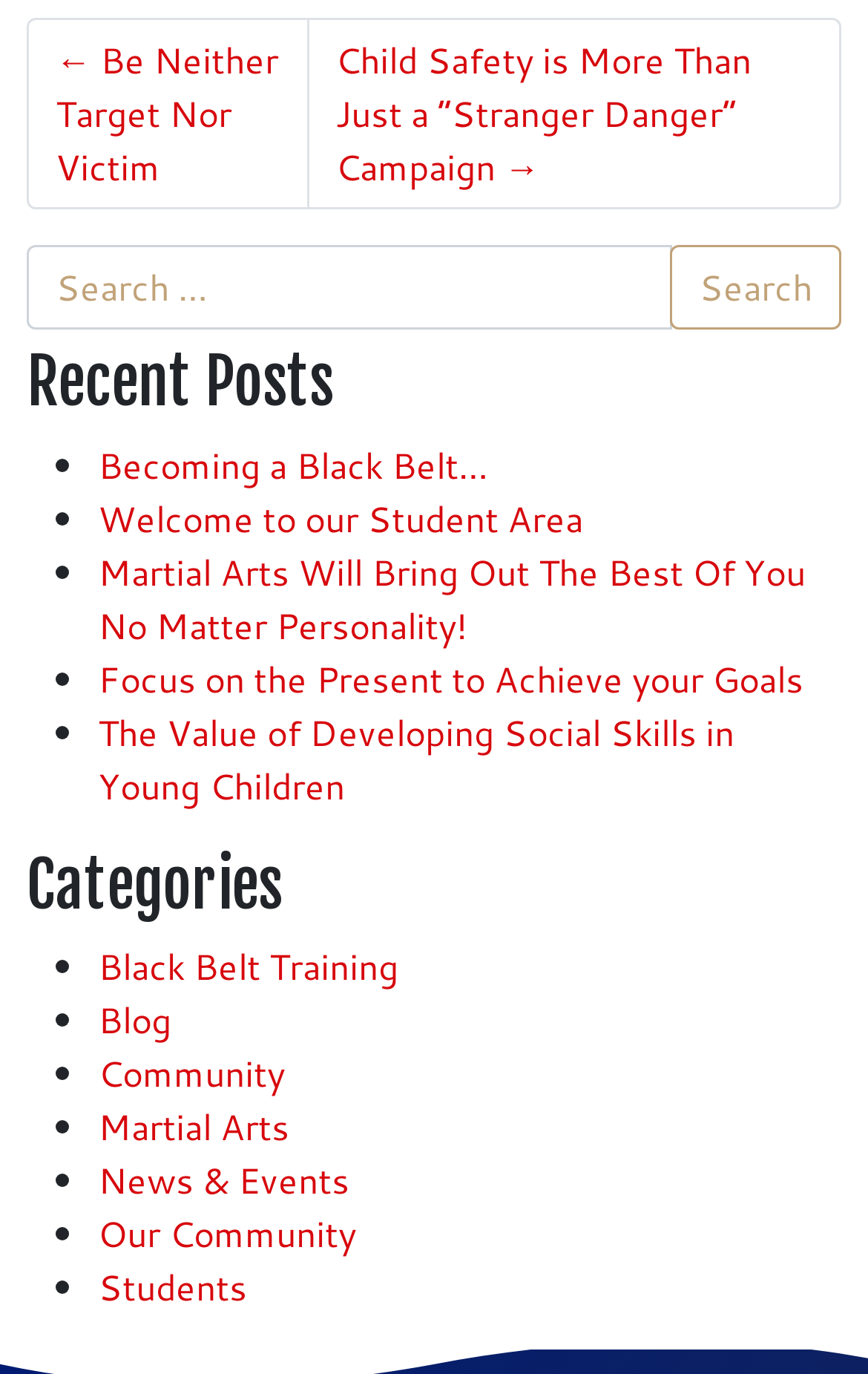Provide the bounding box coordinates in the format (top-left x, top-left y, bottom-right x, bottom-right y). All values are floating point numbers between 0 and 1. Determine the bounding box coordinate of the UI element described as: Privacy Policy

None